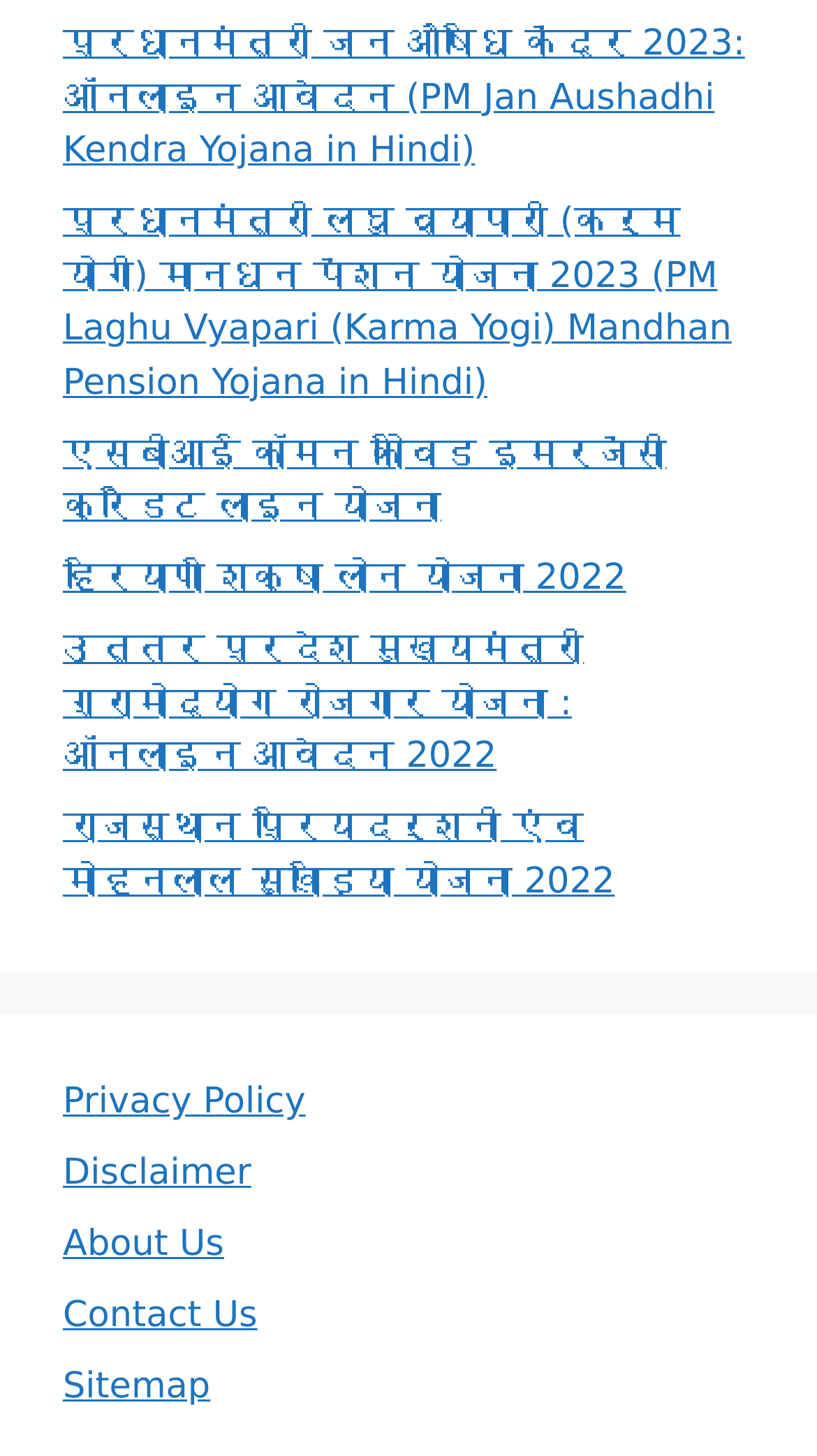Please indicate the bounding box coordinates for the clickable area to complete the following task: "Learn about PM Laghu Vyapari Mandhan Pension Yojana". The coordinates should be specified as four float numbers between 0 and 1, i.e., [left, top, right, bottom].

[0.077, 0.138, 0.896, 0.277]